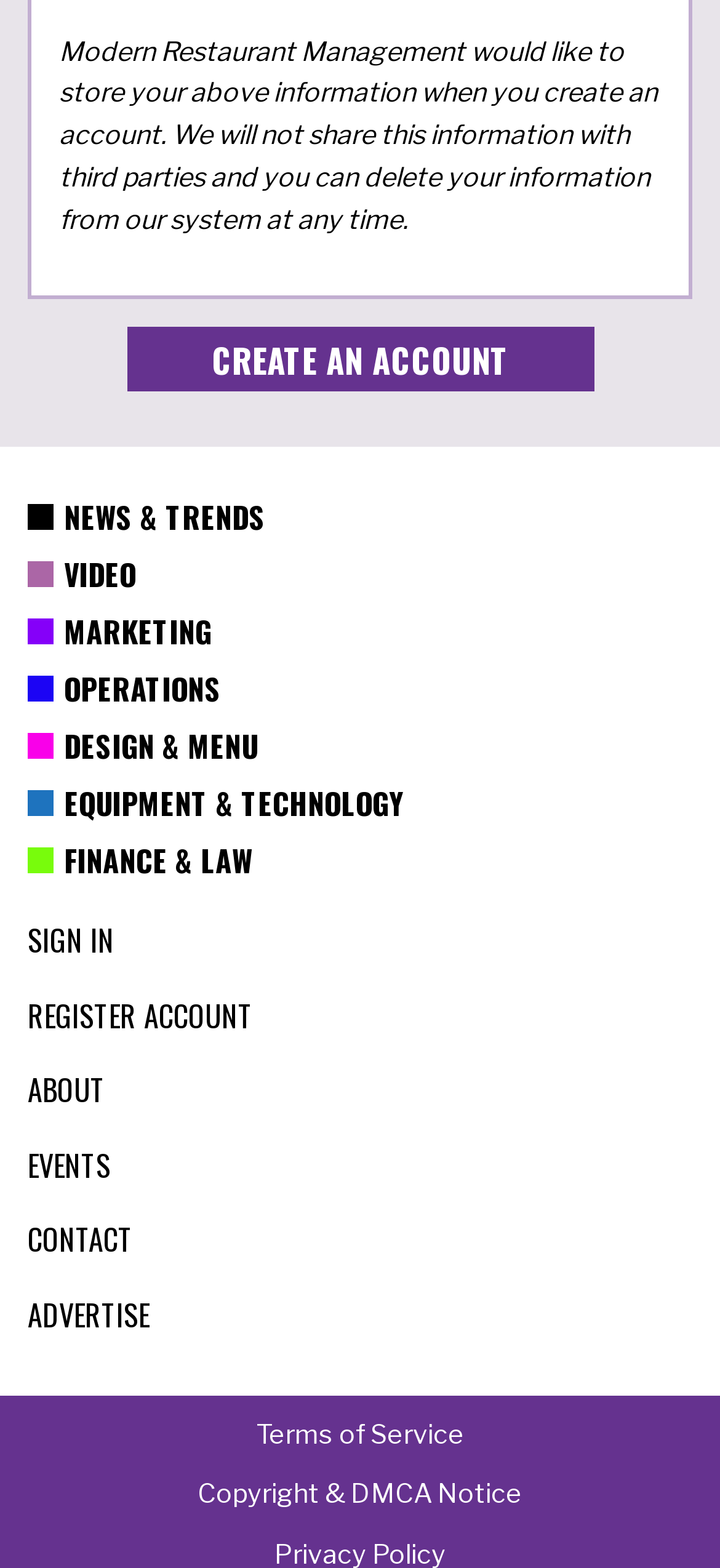Locate the bounding box coordinates of the segment that needs to be clicked to meet this instruction: "Sign in".

[0.038, 0.585, 0.159, 0.613]